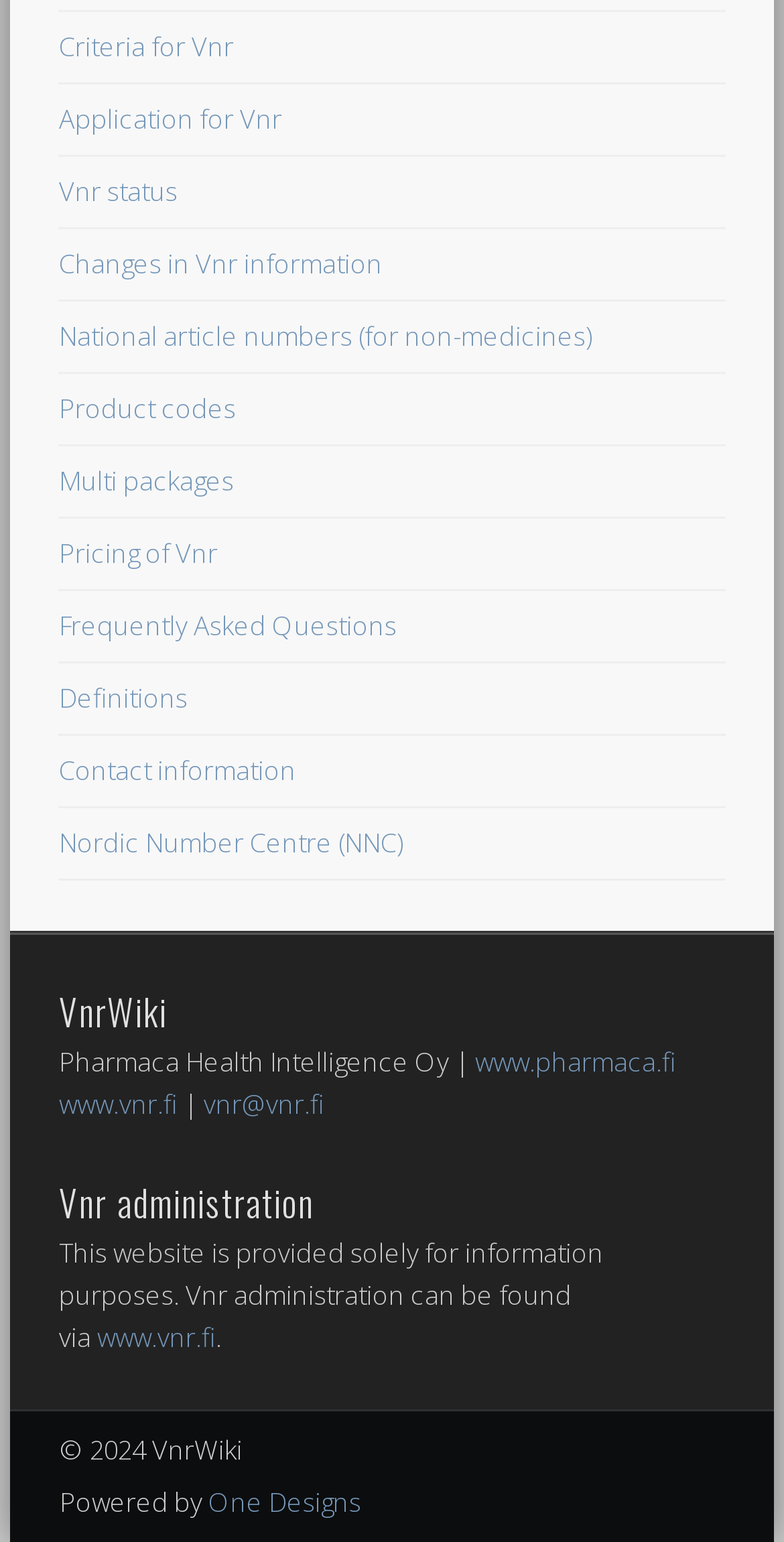Identify the bounding box coordinates of the clickable section necessary to follow the following instruction: "Access Frequently Asked Questions". The coordinates should be presented as four float numbers from 0 to 1, i.e., [left, top, right, bottom].

[0.075, 0.394, 0.506, 0.417]